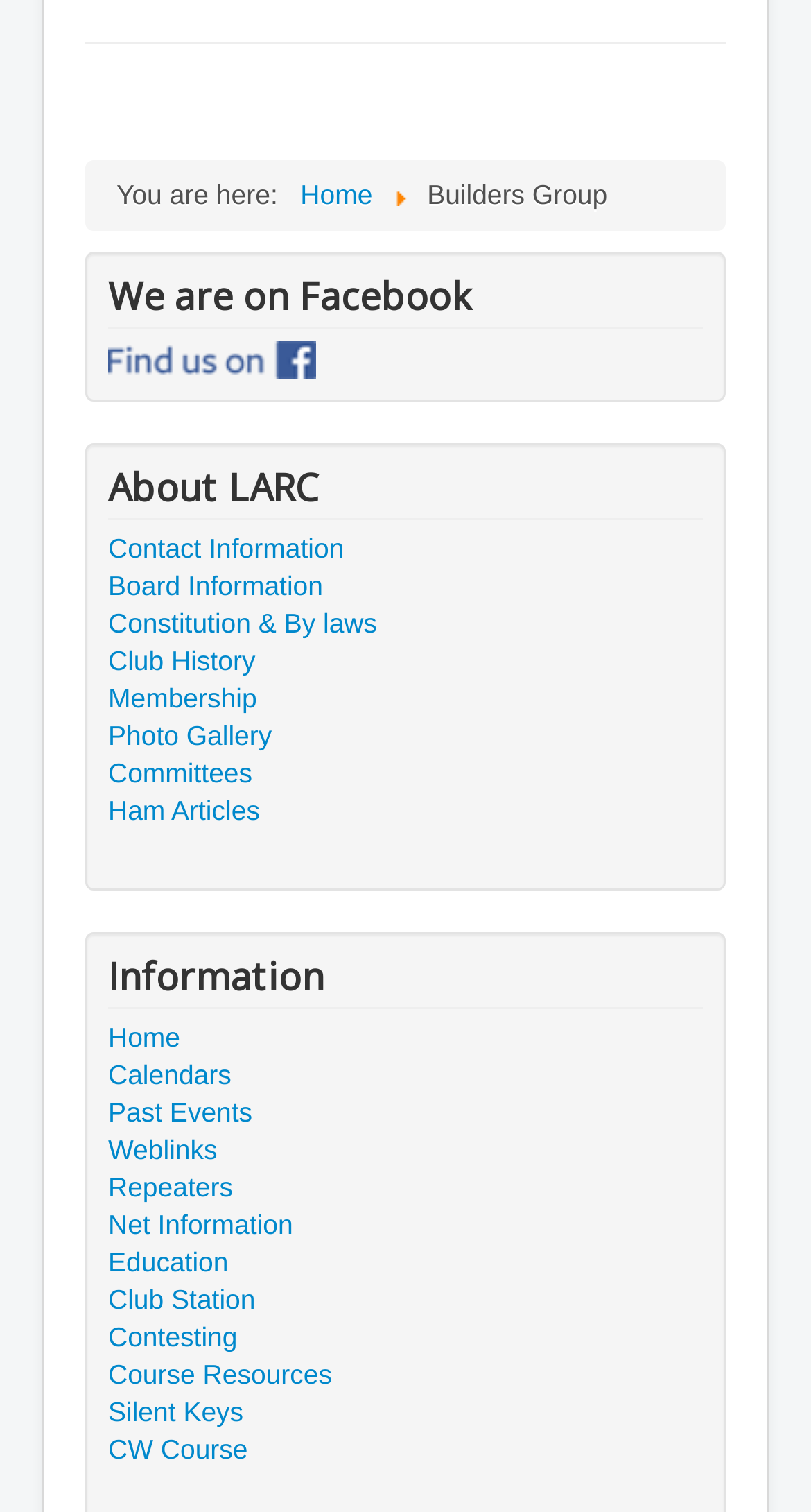How many links are there under 'About LARC'?
Answer briefly with a single word or phrase based on the image.

5